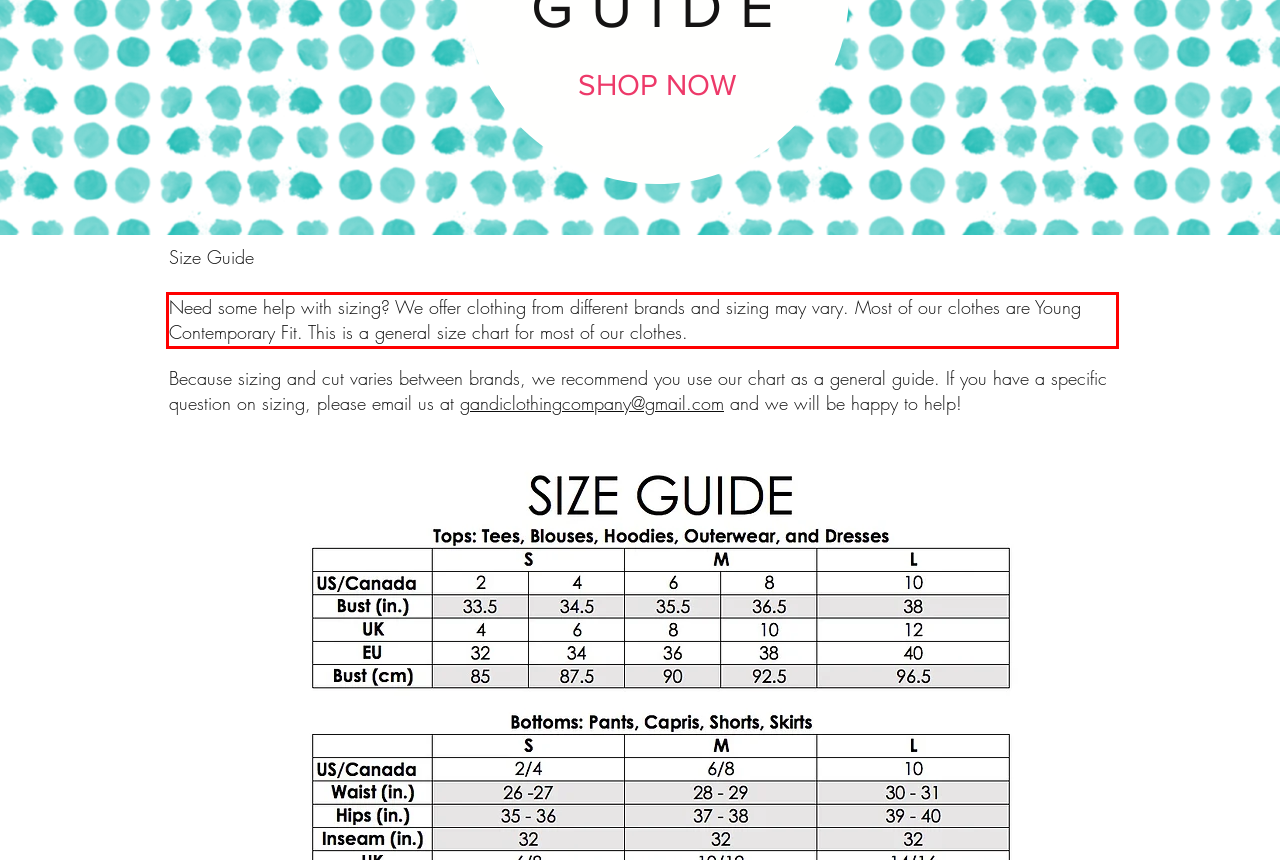Please identify and extract the text content from the UI element encased in a red bounding box on the provided webpage screenshot.

Need some help with sizing? We offer clothing from different brands and sizing may vary. Most of our clothes are Young Contemporary Fit. This is a general size chart for most of our clothes.